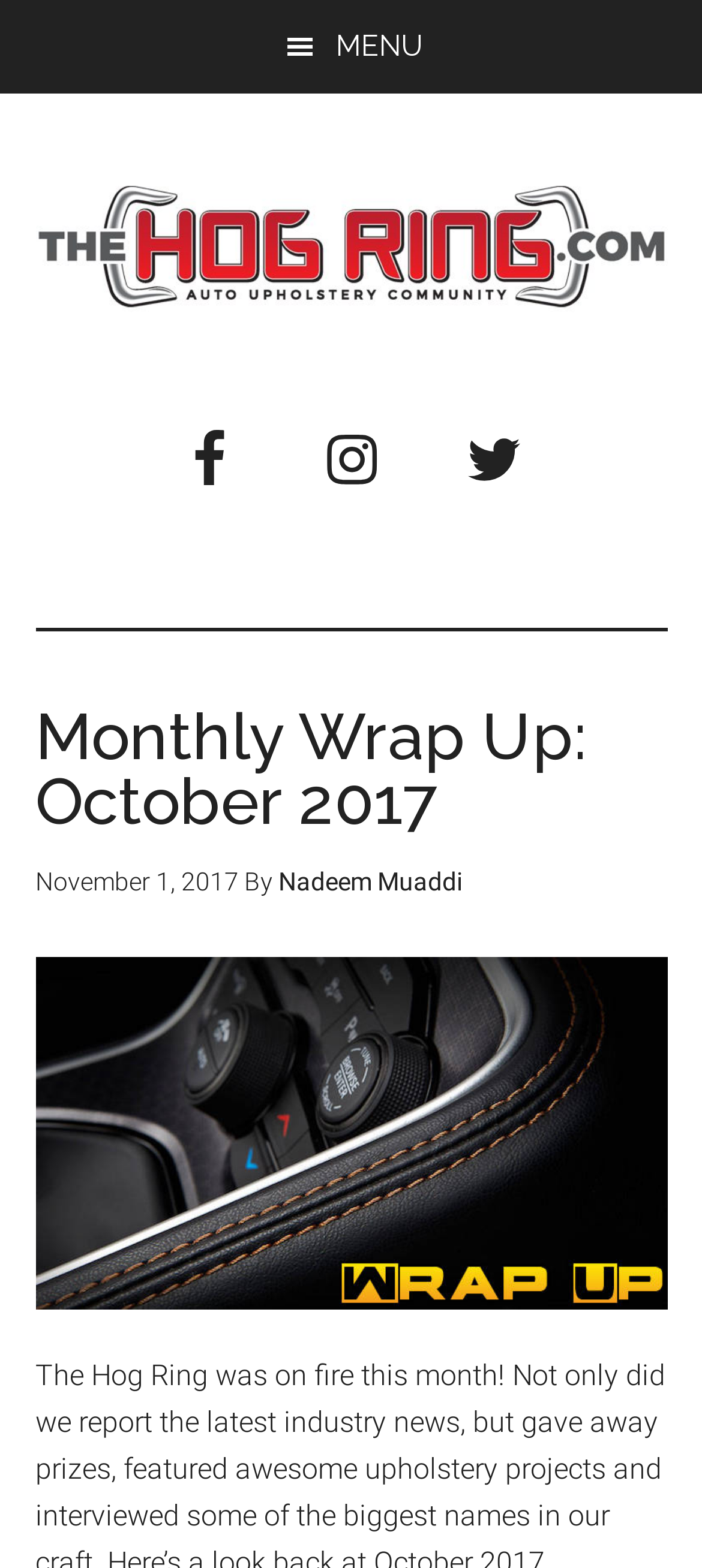Using the details in the image, give a detailed response to the question below:
How many social media links are there?

I counted the number of link elements with images of social media platforms, which are Facebook, Instagram, and Twitter, and found that there are three social media links.